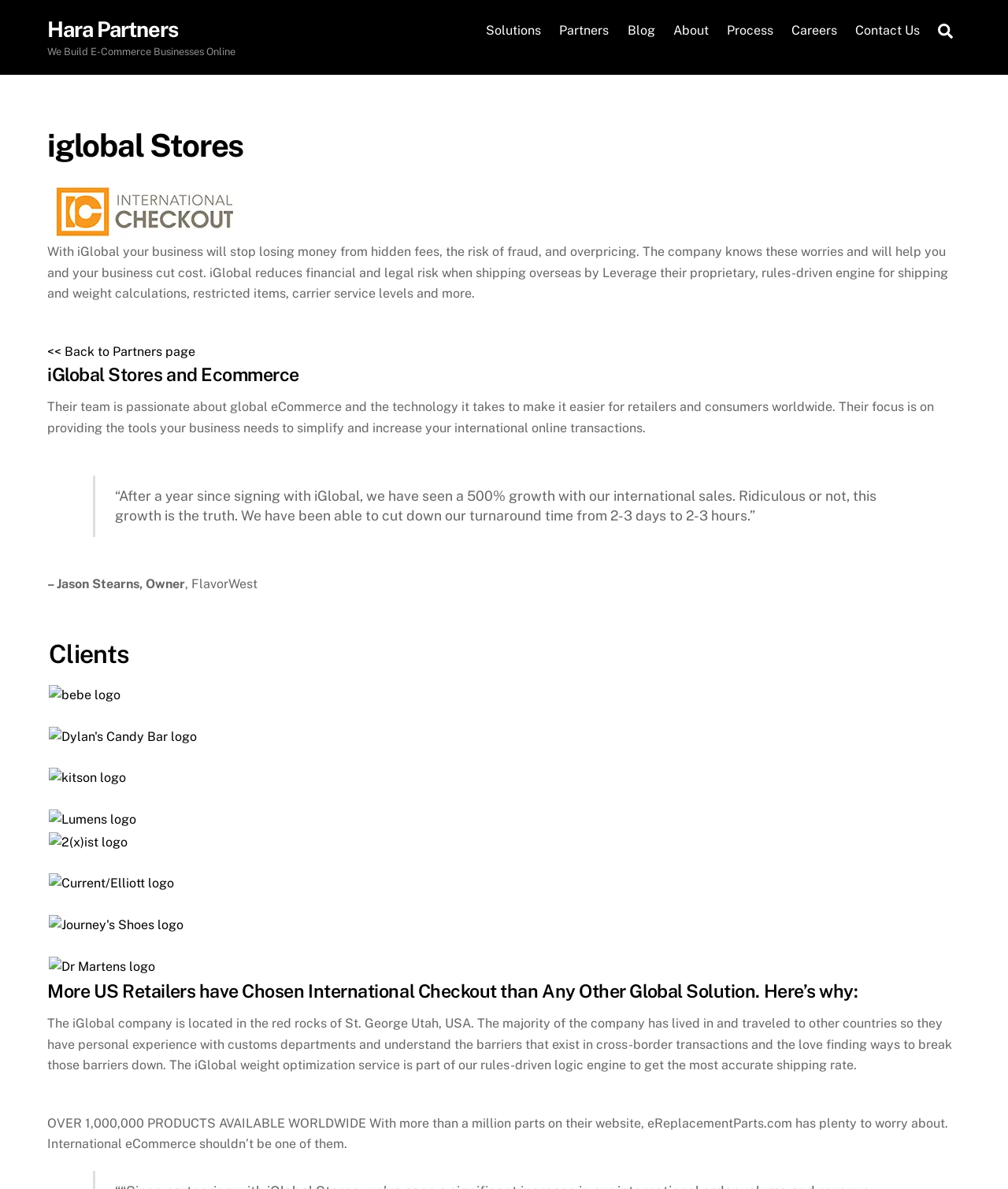Determine the bounding box coordinates for the clickable element required to fulfill the instruction: "View the 'Clients' section". Provide the coordinates as four float numbers between 0 and 1, i.e., [left, top, right, bottom].

[0.048, 0.537, 0.195, 0.575]